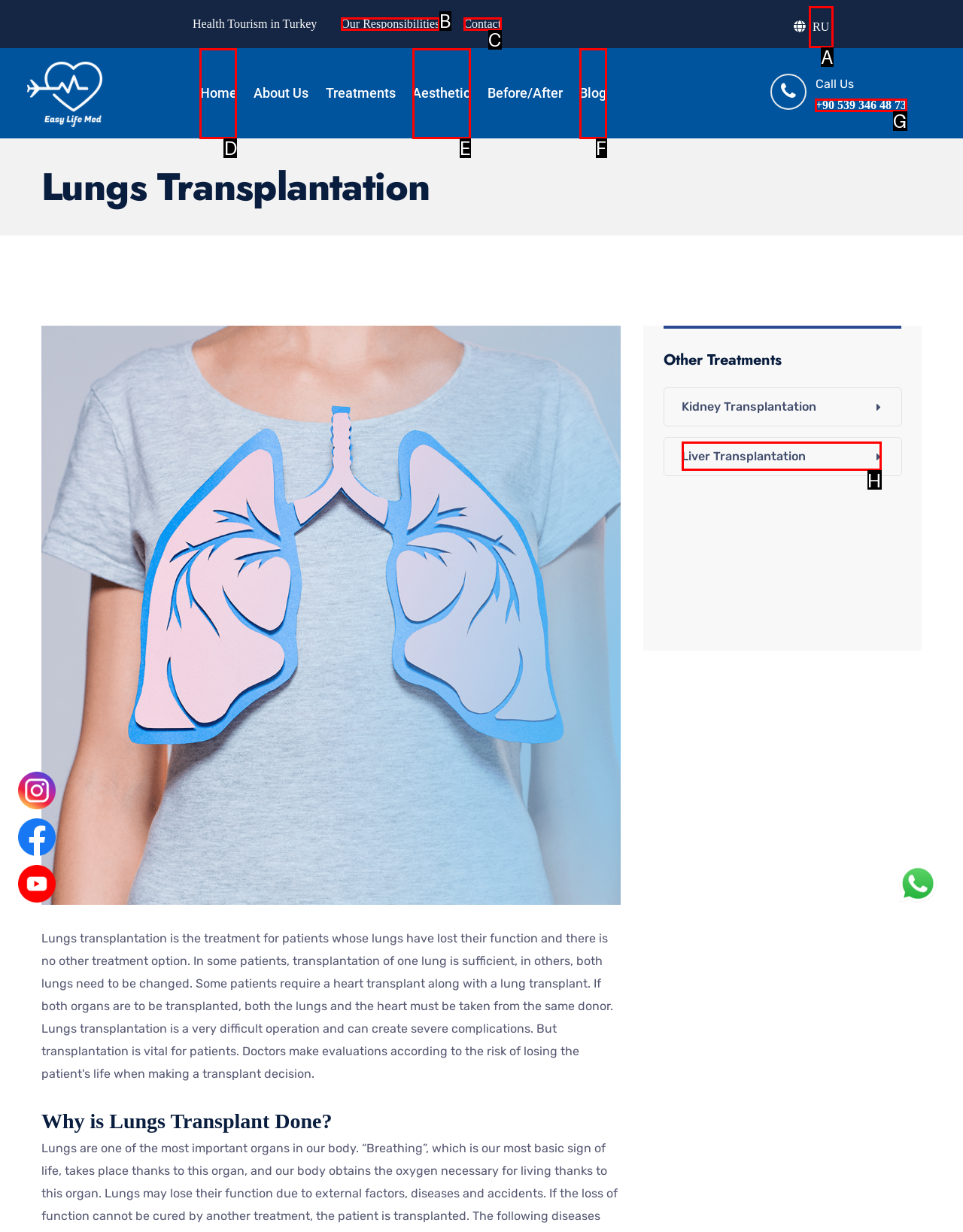Match the option to the description: +90 539 346 48 73
State the letter of the correct option from the available choices.

G